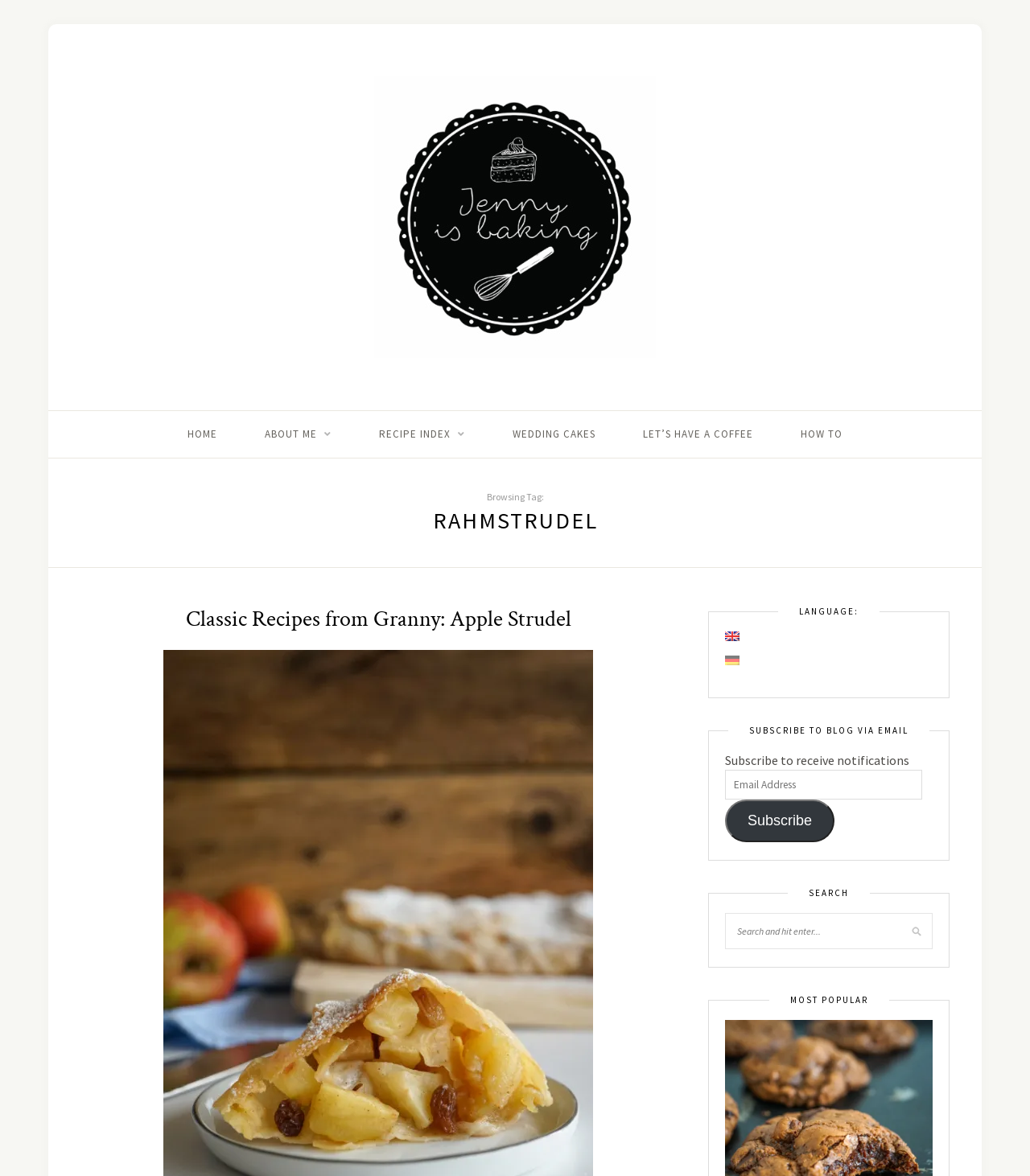Find the bounding box coordinates for the area that must be clicked to perform this action: "search for a recipe".

[0.704, 0.776, 0.905, 0.807]